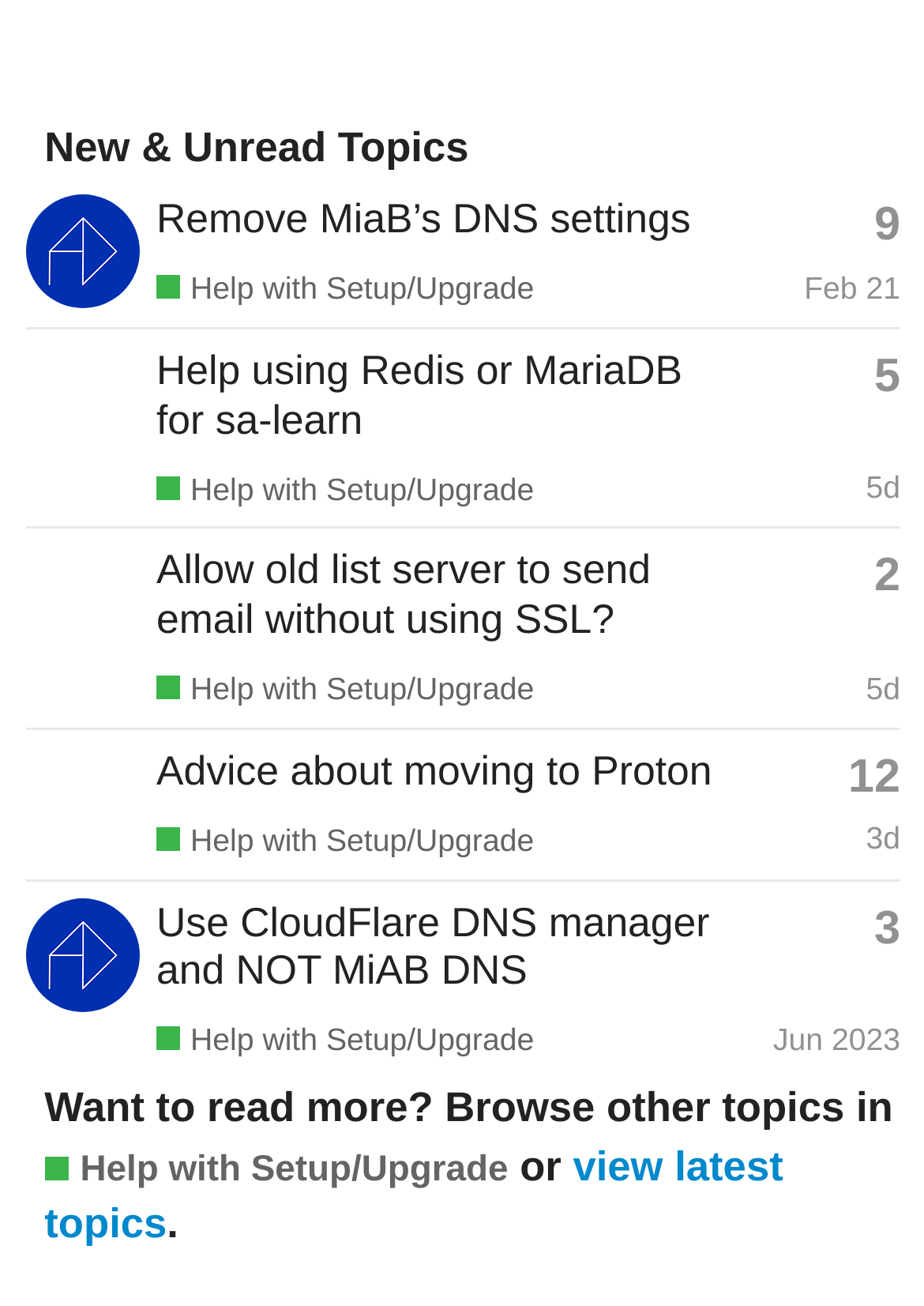Use a single word or phrase to respond to the question:
What is the category of the topics listed on this page?

Help with Setup/Upgrade